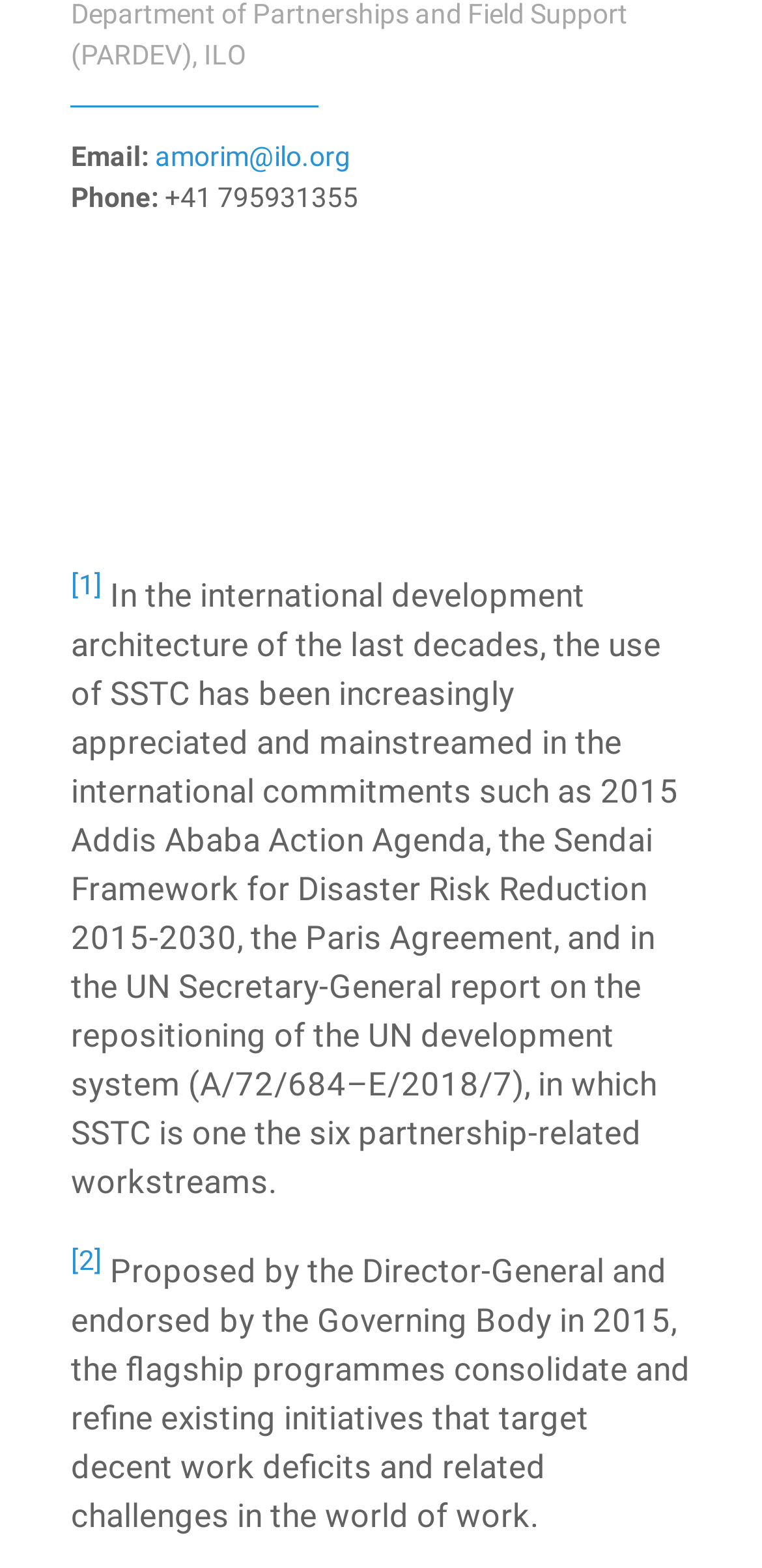What is the topic of the text?
Please describe in detail the information shown in the image to answer the question.

The text appears to be discussing the use of SSTC (South-South and Triangular Cooperation) in international development architecture, citing various international commitments and reports.